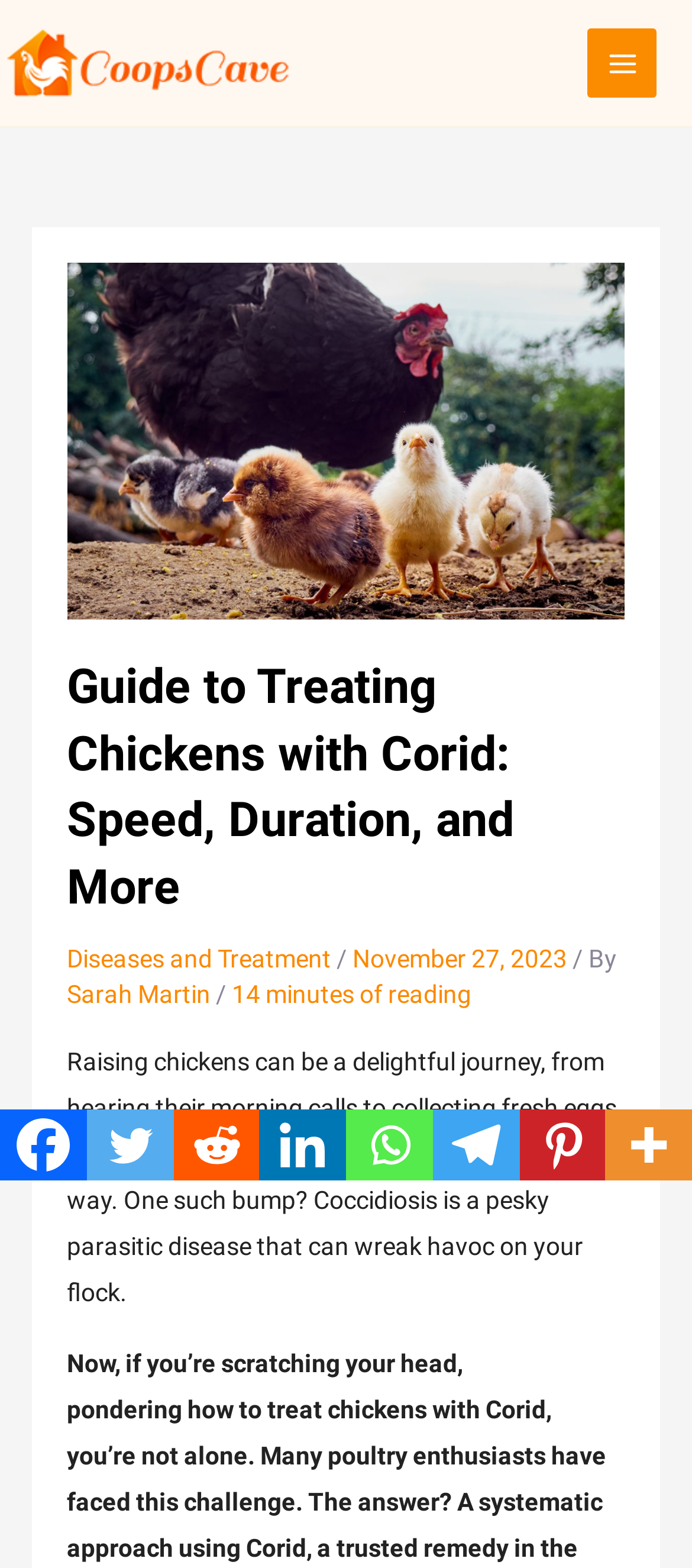Using the provided description: "aria-label="Linkedin" title="Linkedin"", find the bounding box coordinates of the corresponding UI element. The output should be four float numbers between 0 and 1, in the format [left, top, right, bottom].

[0.375, 0.708, 0.5, 0.753]